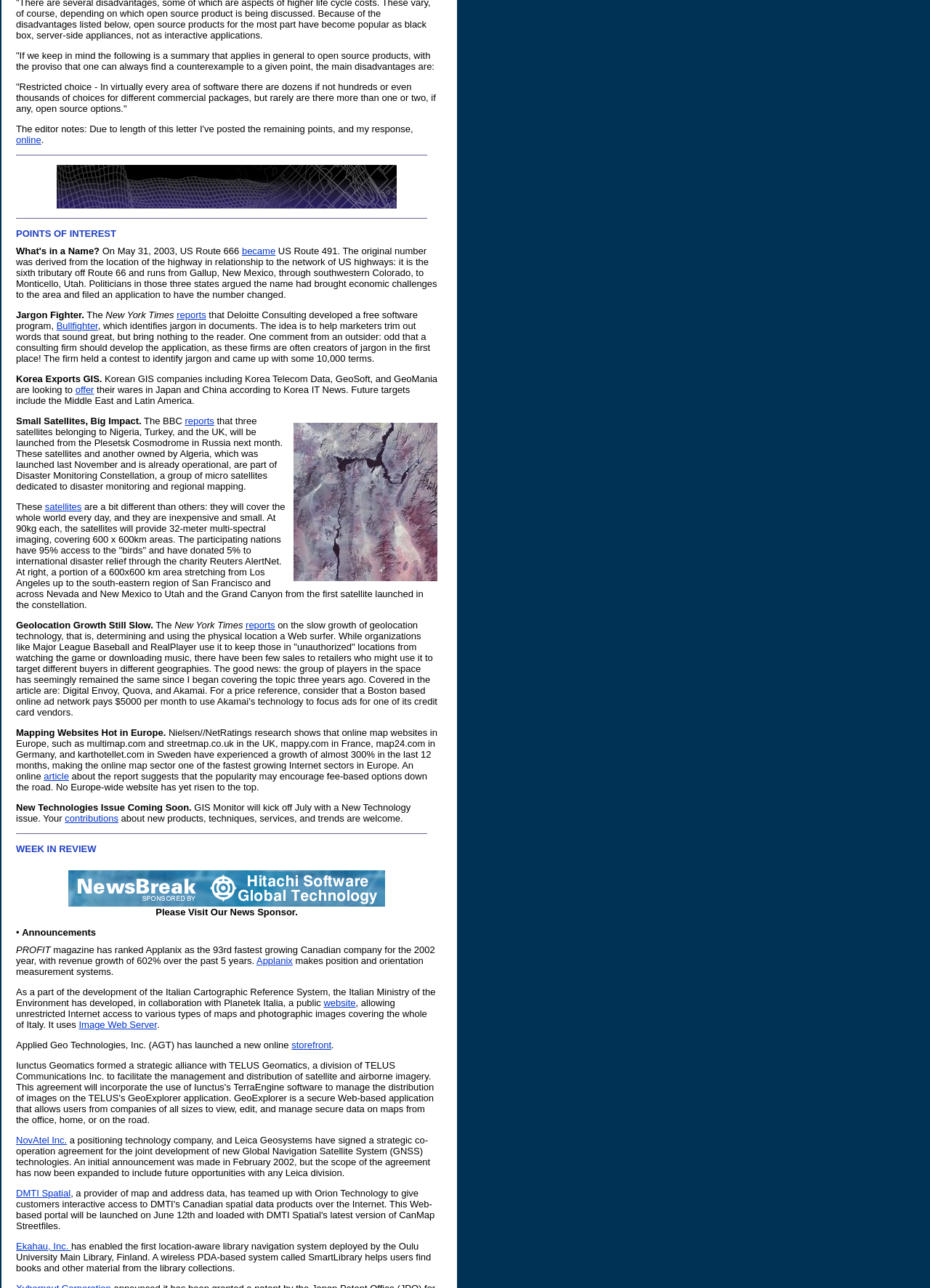Specify the bounding box coordinates for the region that must be clicked to perform the given instruction: "learn about Bullfighter".

[0.061, 0.249, 0.105, 0.257]